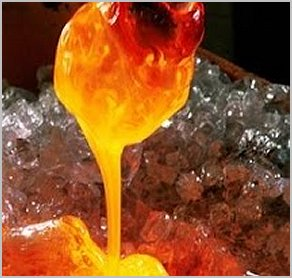Detail the scene shown in the image extensively.

The image showcases a vibrant and intricate scene from the glass-making process, depicting molten glass as it flows and drips, creating a mesmerizing display of orange and yellow hues. This visual highlights the artistry involved in crafting unique glass pieces, as the artisan skillfully manipulates the hot glass, which appears to be adorned with a rich, lustrous surface. The background features bits of transparent ice or glass, which contrasts beautifully with the warmth and brightness of the molten material. This image is part of a production video narrated by George Machart, focusing on the creation of a contemporary "Leaf & Vine" vase, showcasing the detailed techniques used in glass art. Viewers are invited to click on the picture to watch the process and gain insights into the craft.